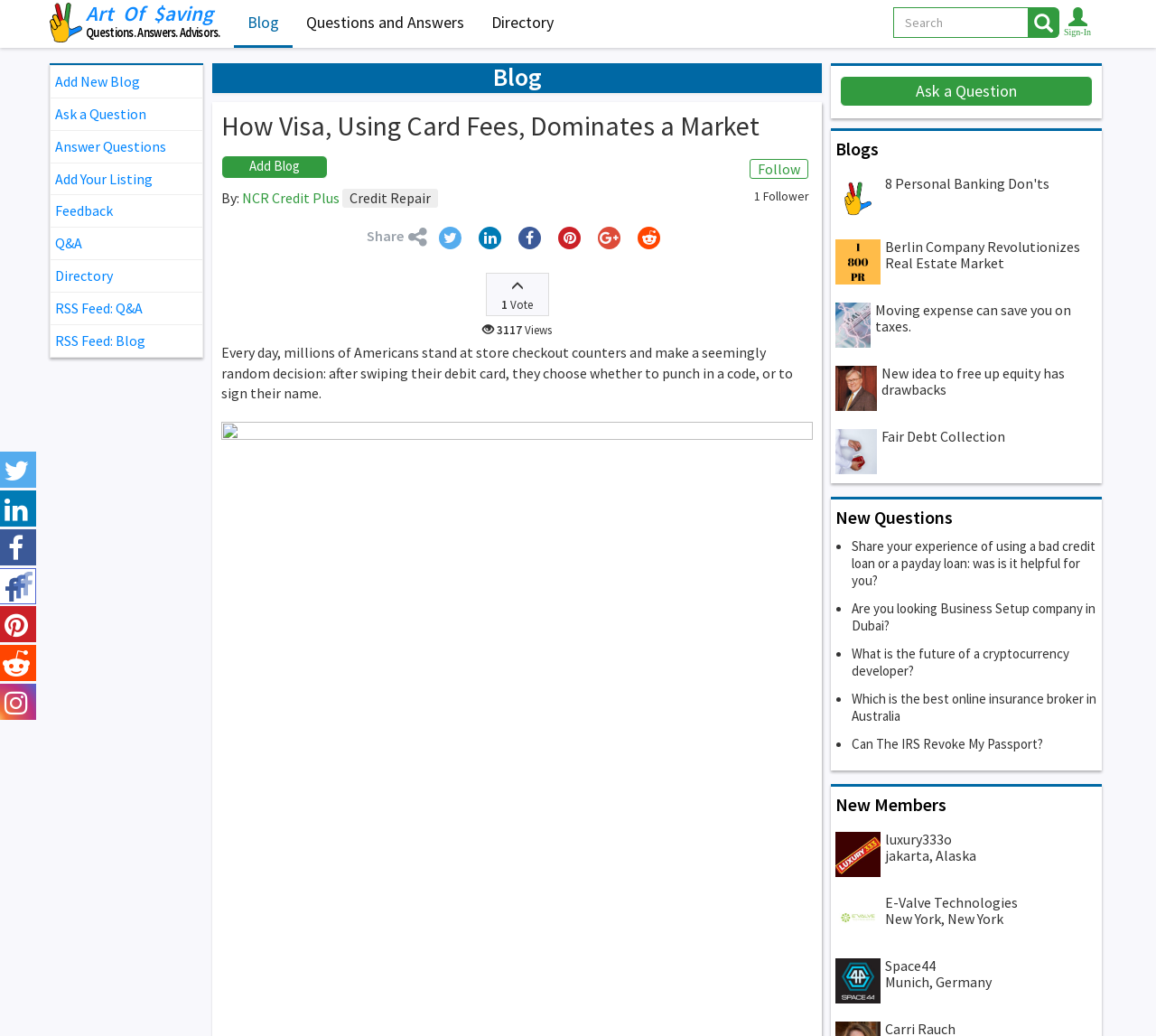Bounding box coordinates are given in the format (top-left x, top-left y, bottom-right x, bottom-right y). All values should be floating point numbers between 0 and 1. Provide the bounding box coordinate for the UI element described as: Blog

[0.202, 0.0, 0.253, 0.046]